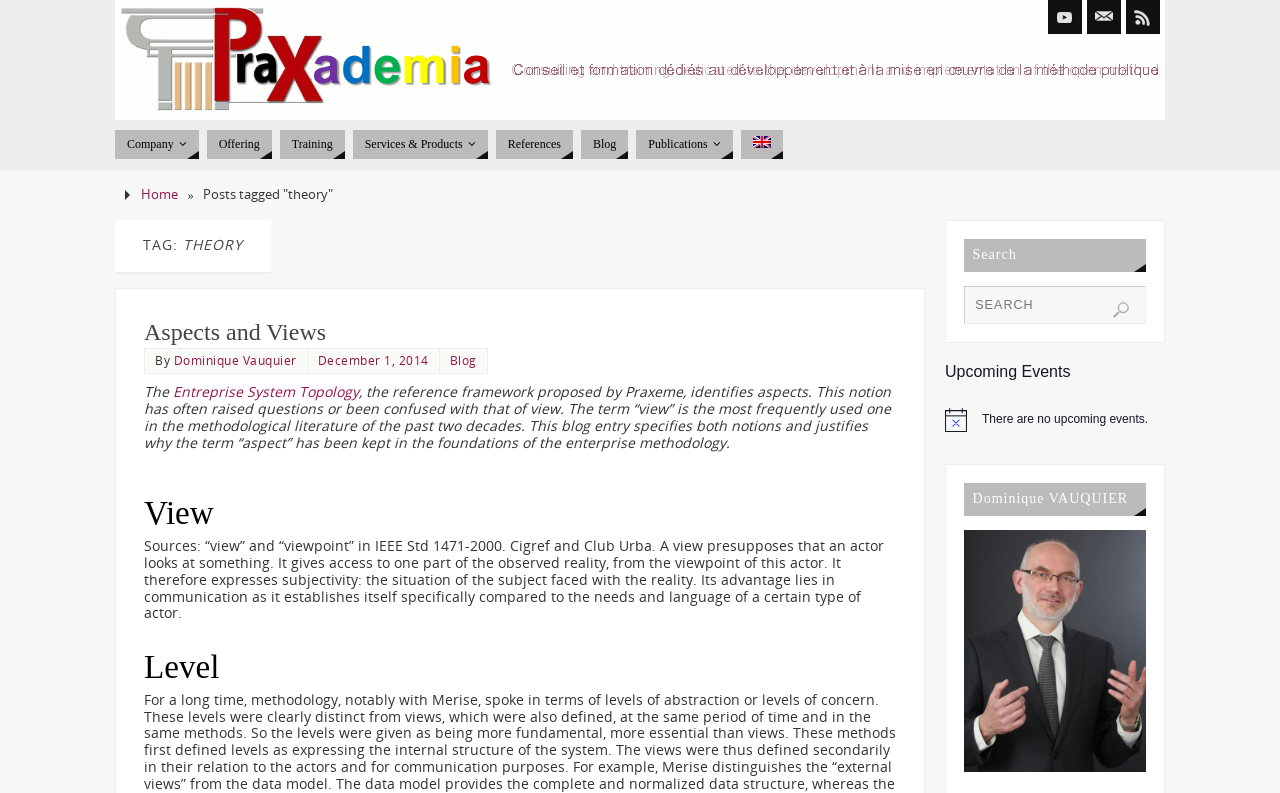Return the bounding box coordinates of the UI element that corresponds to this description: "parent_node: Search for: name="s" placeholder="SEARCH"". The coordinates must be given as four float numbers in the range of 0 and 1, [left, top, right, bottom].

[0.753, 0.36, 0.895, 0.408]